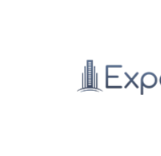What is the duration of the DairyTech 2022 event?
Answer briefly with a single word or phrase based on the image.

January 25 to 27